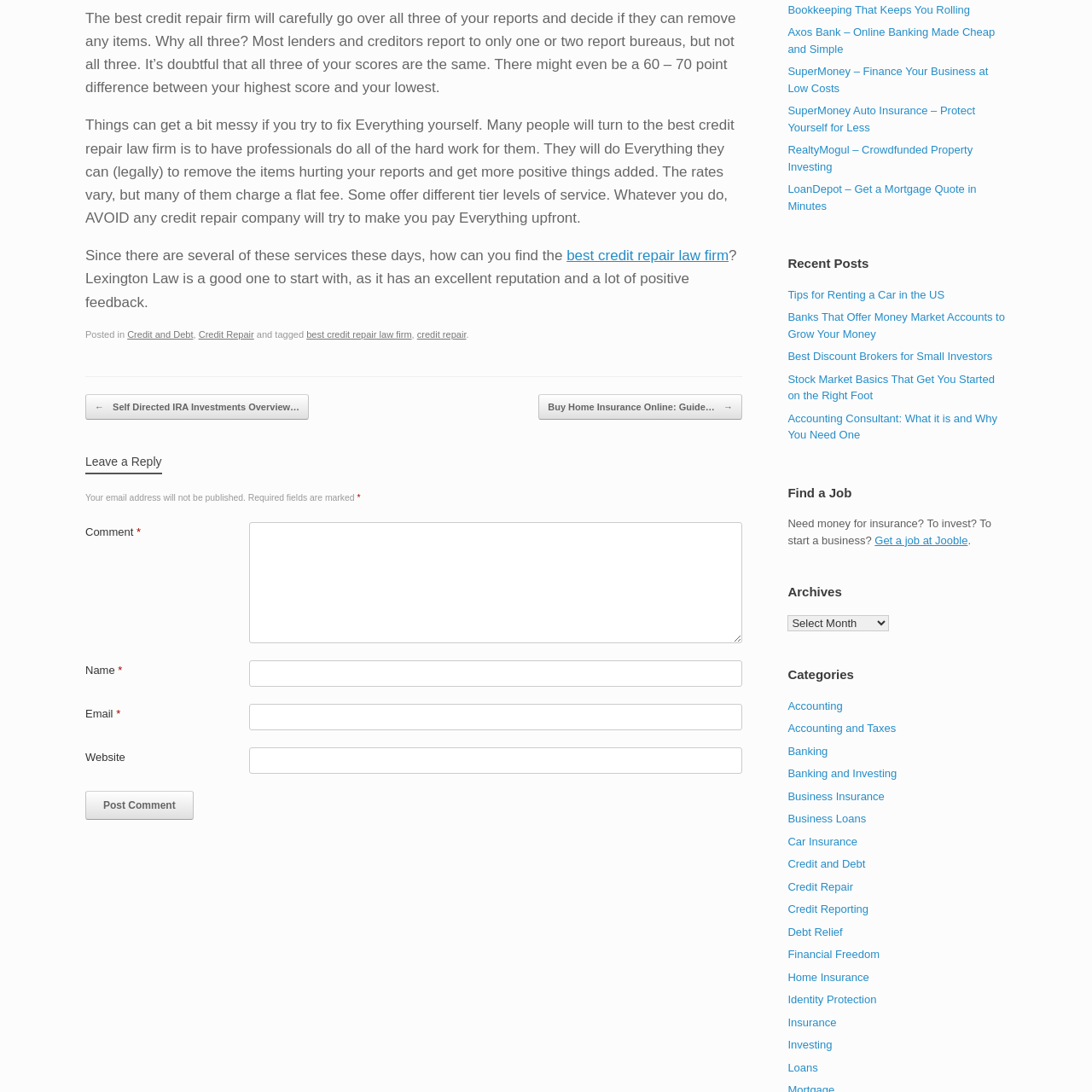Please identify the bounding box coordinates of the area I need to click to accomplish the following instruction: "Post a comment".

[0.078, 0.724, 0.177, 0.751]